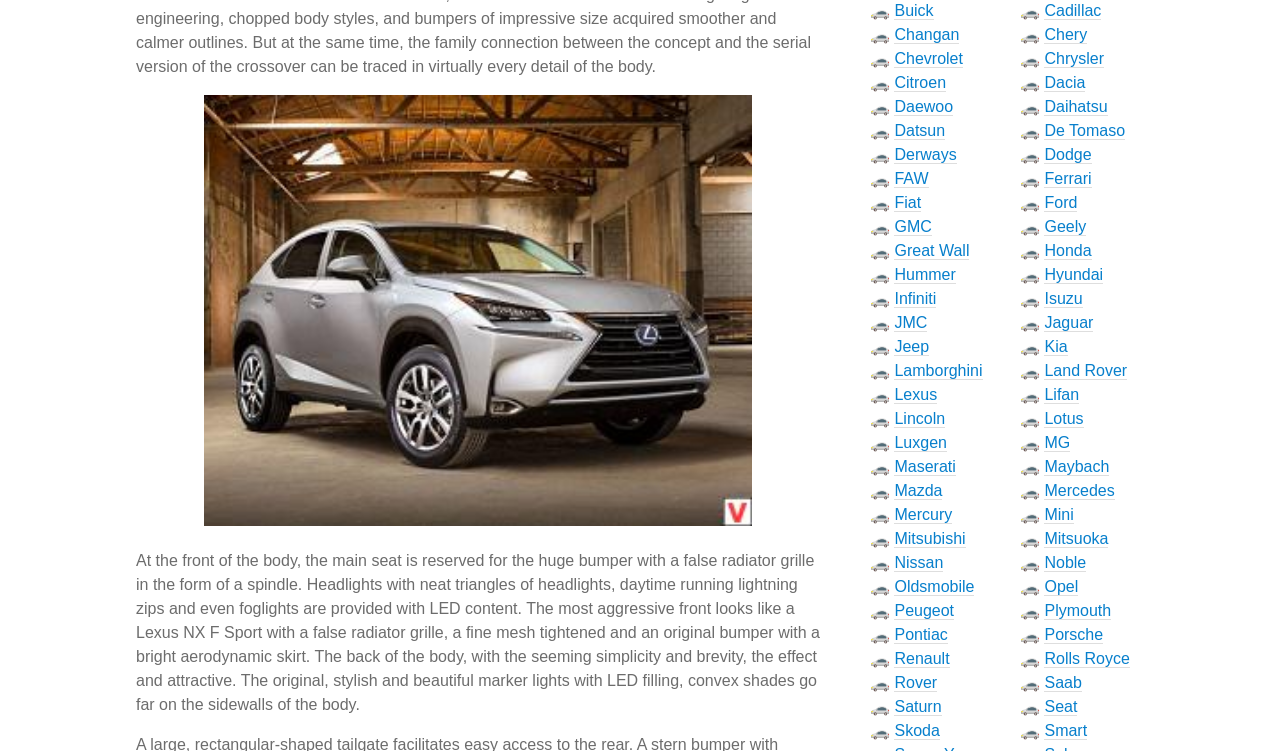Based on the element description Citroen, identify the bounding box of the UI element in the given webpage screenshot. The coordinates should be in the format (top-left x, top-left y, bottom-right x, bottom-right y) and must be between 0 and 1.

[0.699, 0.099, 0.739, 0.123]